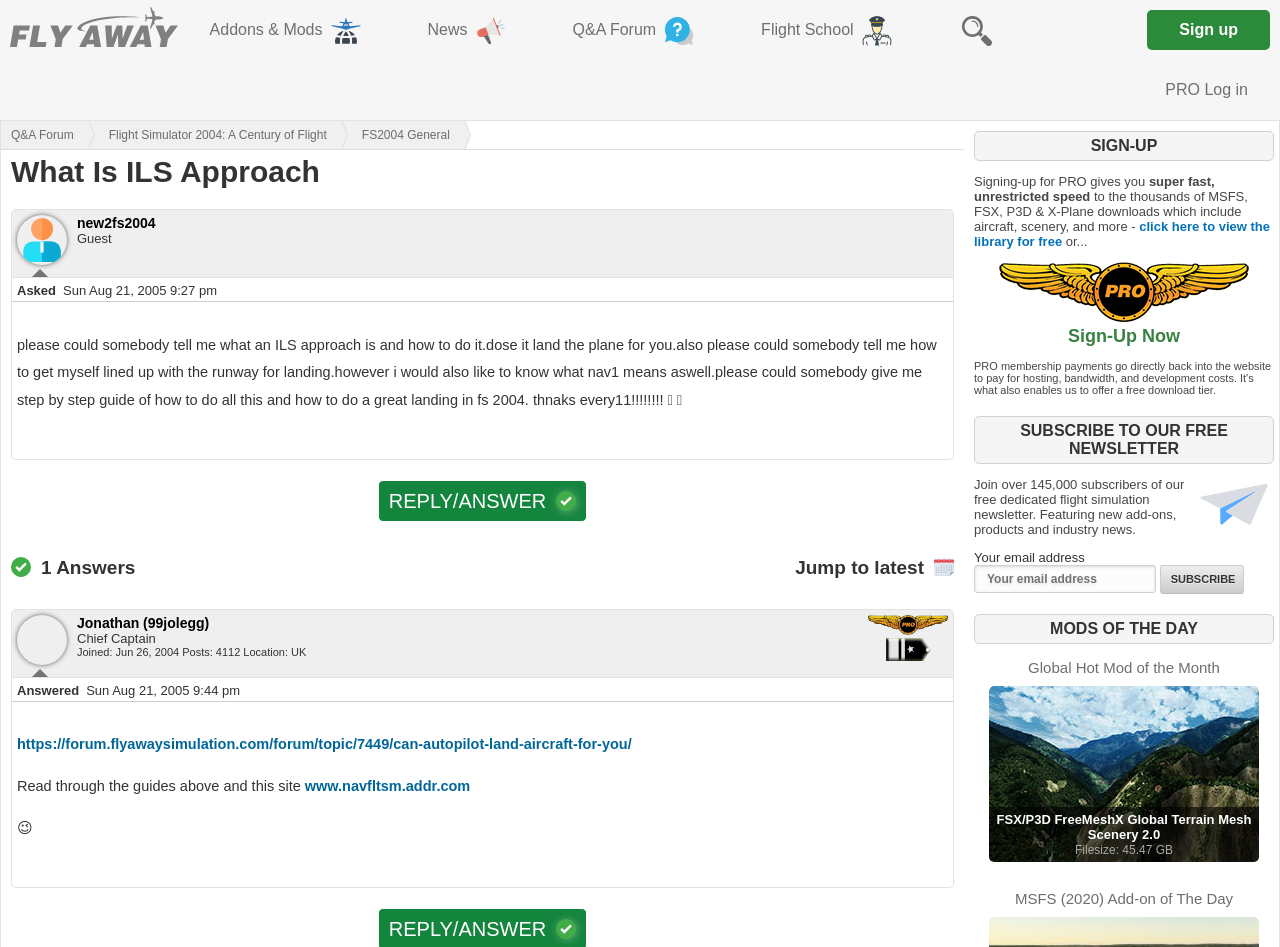What is the topic of the question posted in the FS2004 General forum?
Please respond to the question with a detailed and well-explained answer.

The topic of the question posted in the FS2004 General forum is 'What Is ILS Approach' which is related to Flight Simulator 2004: A Century of Flight.